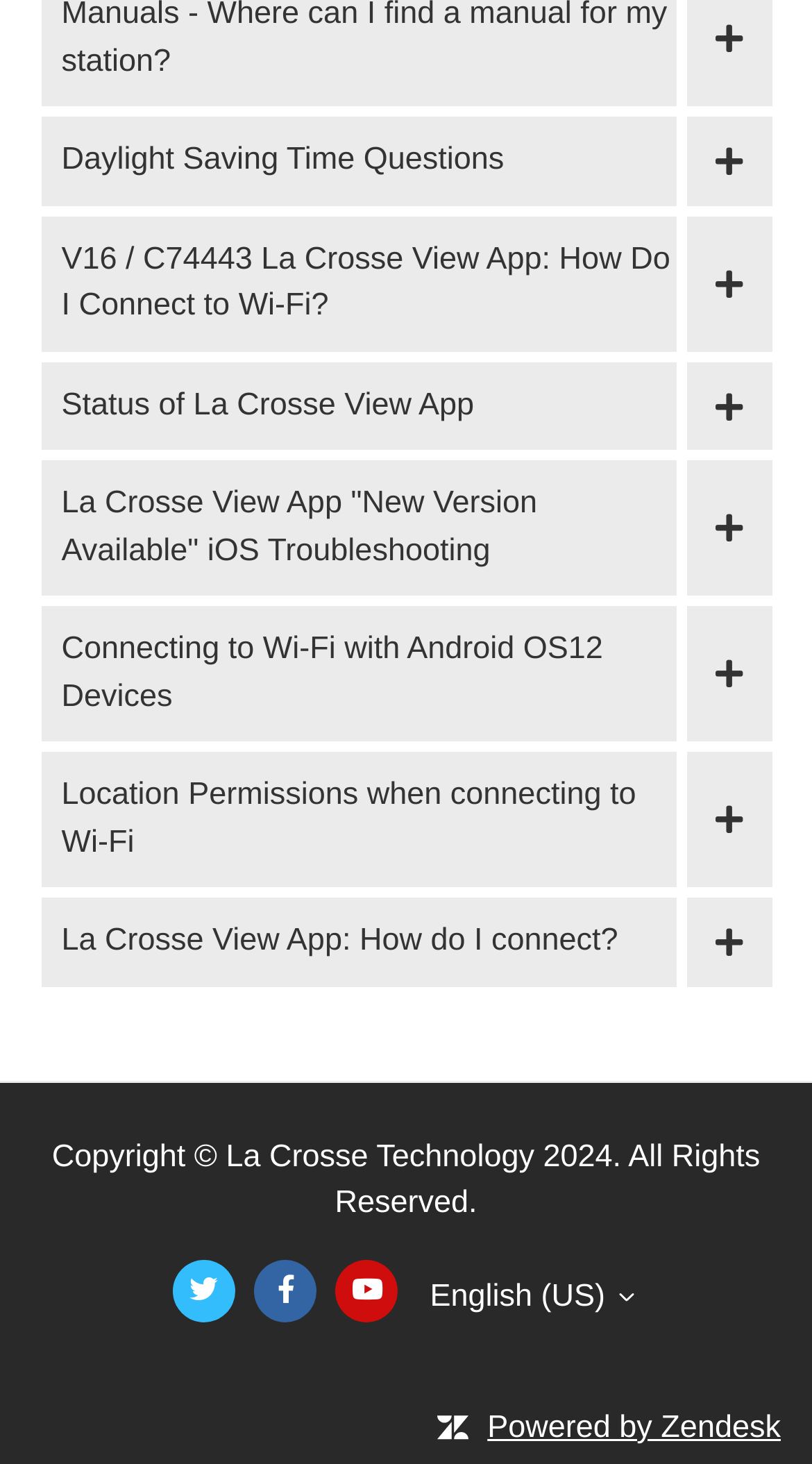Pinpoint the bounding box coordinates of the clickable area needed to execute the instruction: "View La Crosse Technology website". The coordinates should be specified as four float numbers between 0 and 1, i.e., [left, top, right, bottom].

[0.278, 0.778, 0.658, 0.802]